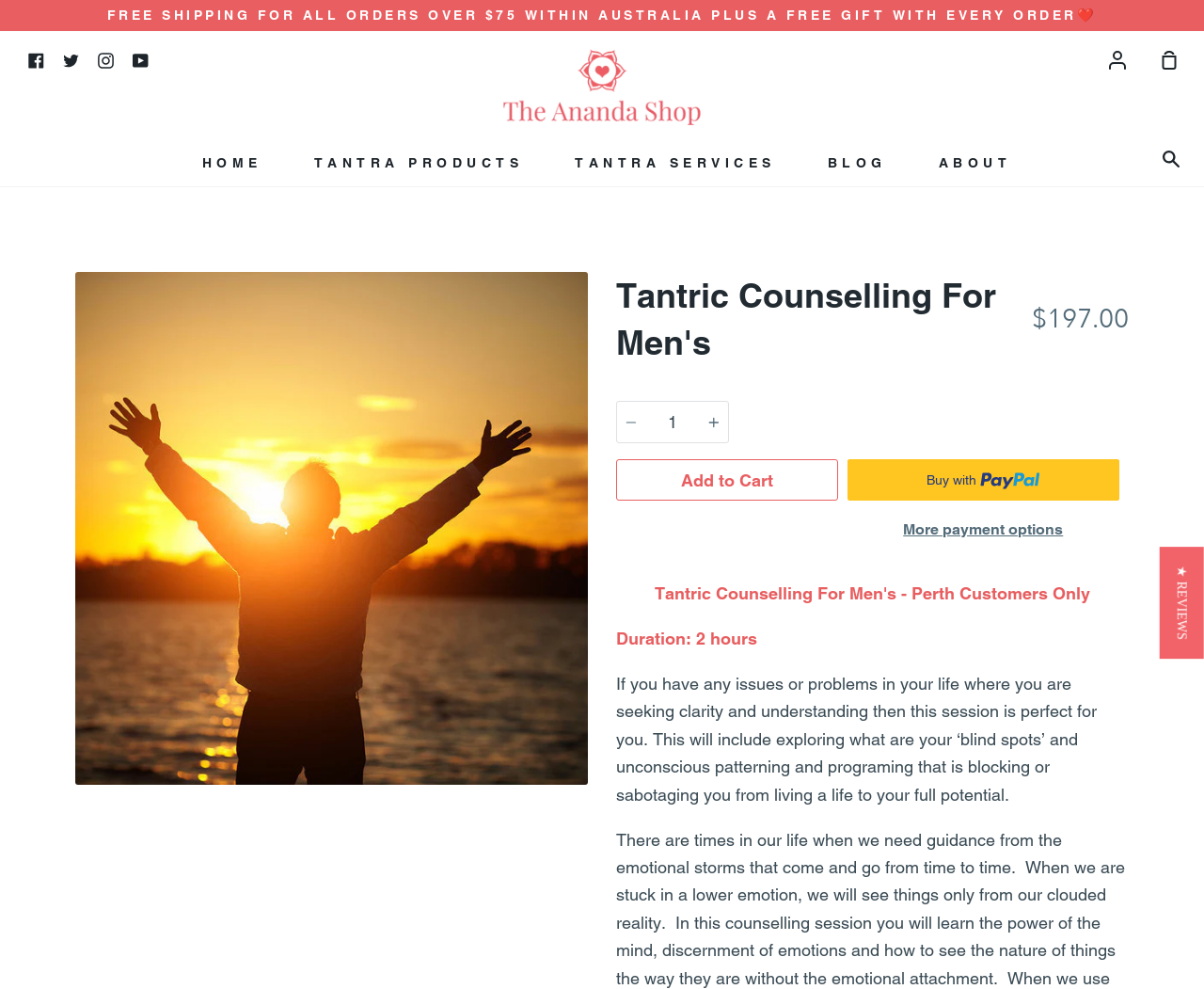Determine the bounding box coordinates of the UI element that matches the following description: "Buy now with PayPalBuy with". The coordinates should be four float numbers between 0 and 1 in the format [left, top, right, bottom].

[0.704, 0.465, 0.93, 0.507]